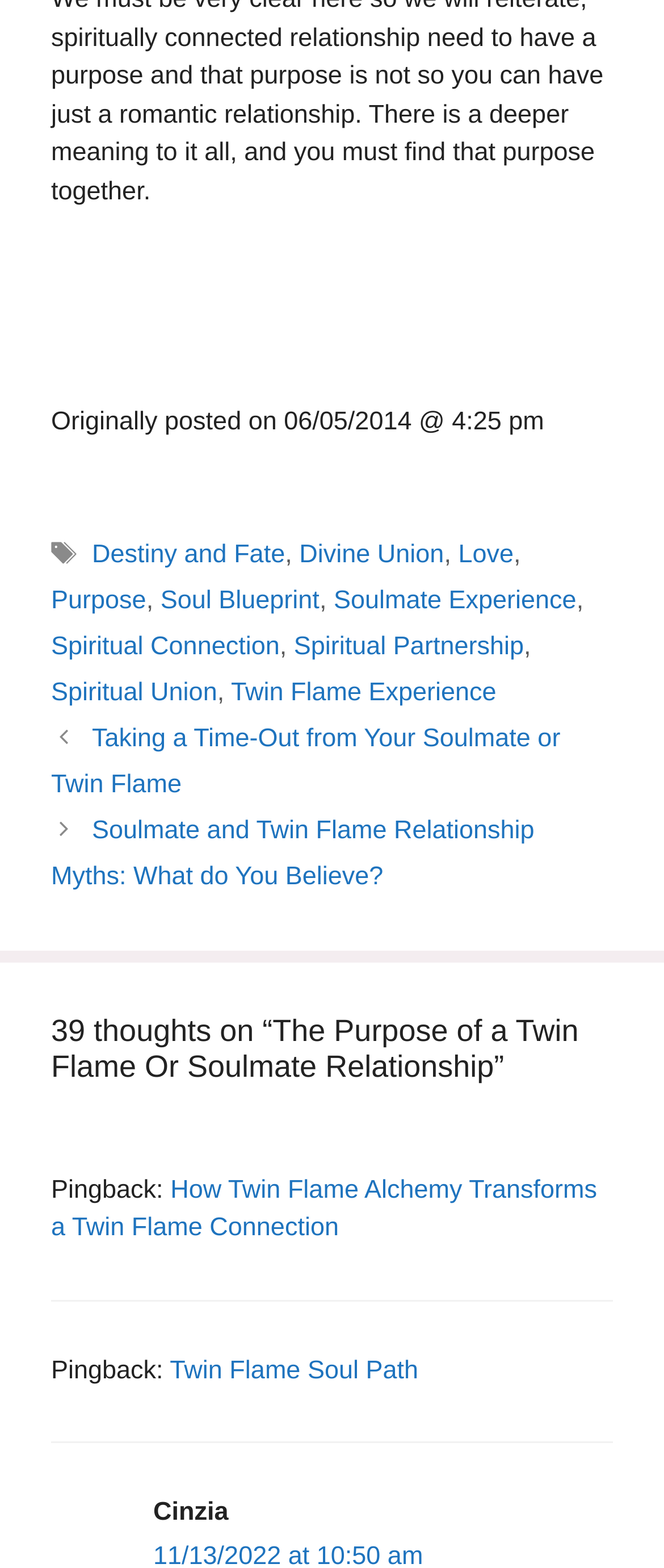Using the format (top-left x, top-left y, bottom-right x, bottom-right y), and given the element description, identify the bounding box coordinates within the screenshot: Purpose

[0.077, 0.373, 0.22, 0.392]